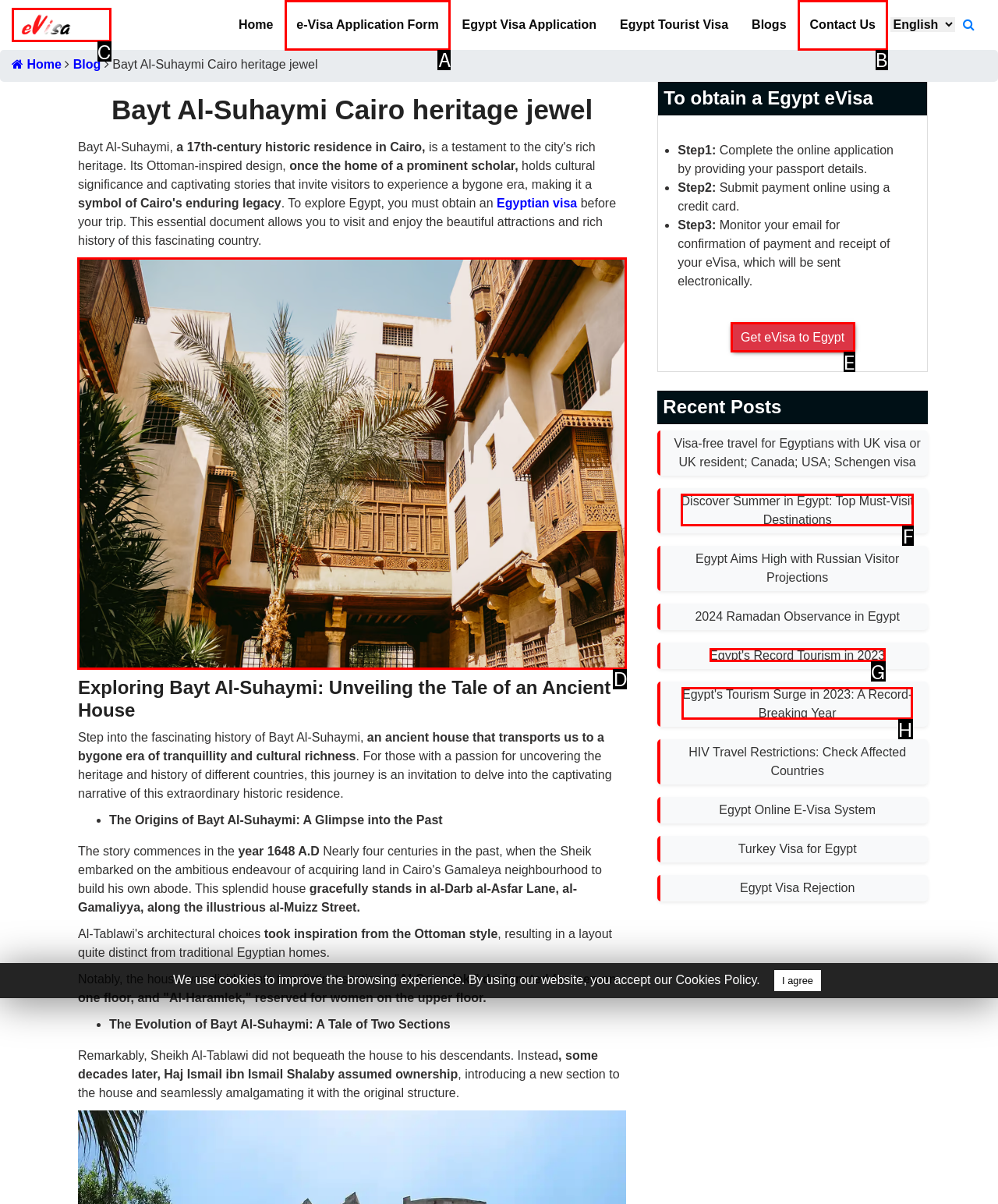Which option should you click on to fulfill this task: Explore the 'Bayt Al-Suhaymi Cairo heritage jewel' image? Answer with the letter of the correct choice.

D